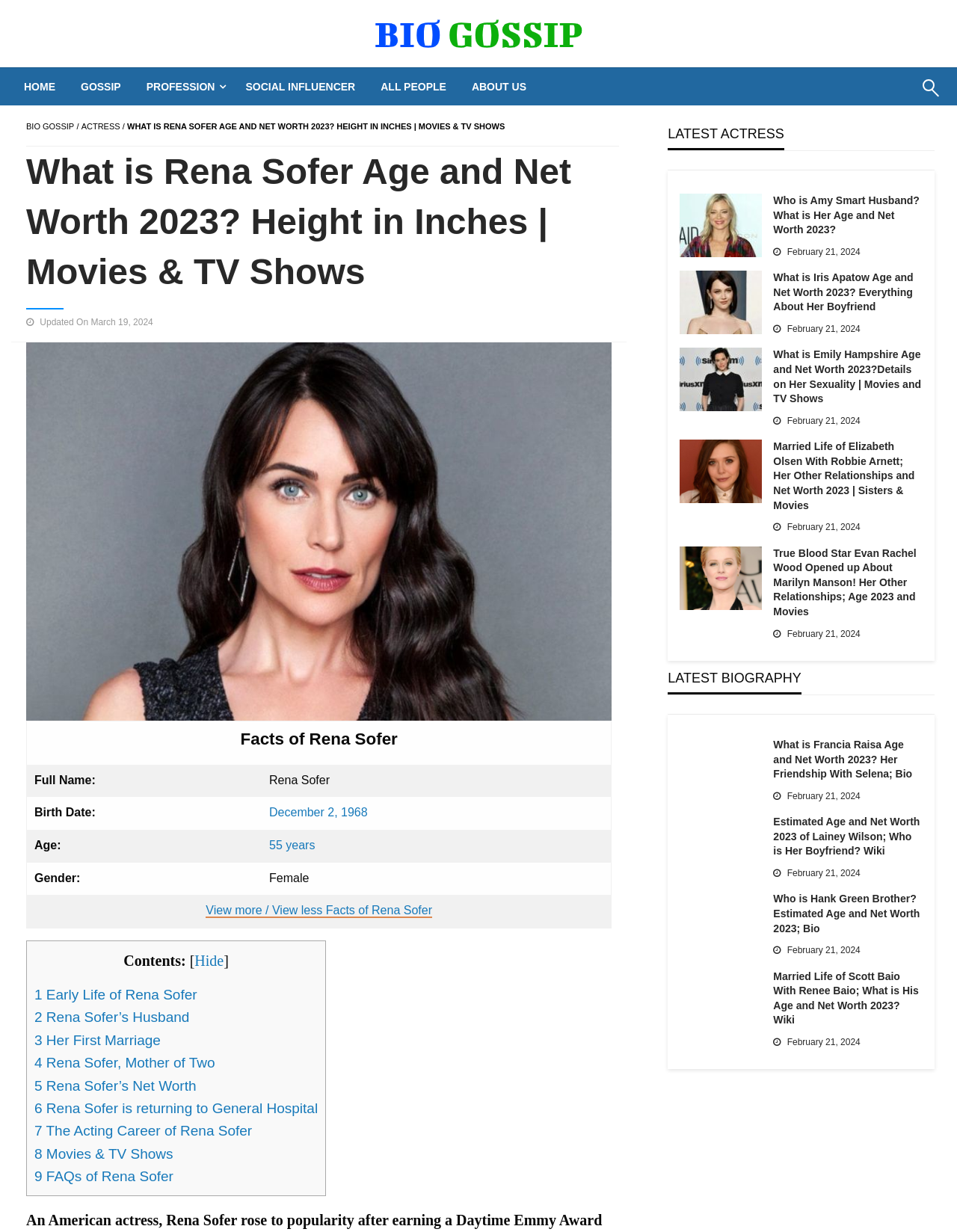Please determine the bounding box coordinates of the element to click in order to execute the following instruction: "Learn more about Amy Smart's husband and net worth". The coordinates should be four float numbers between 0 and 1, specified as [left, top, right, bottom].

[0.71, 0.157, 0.796, 0.209]